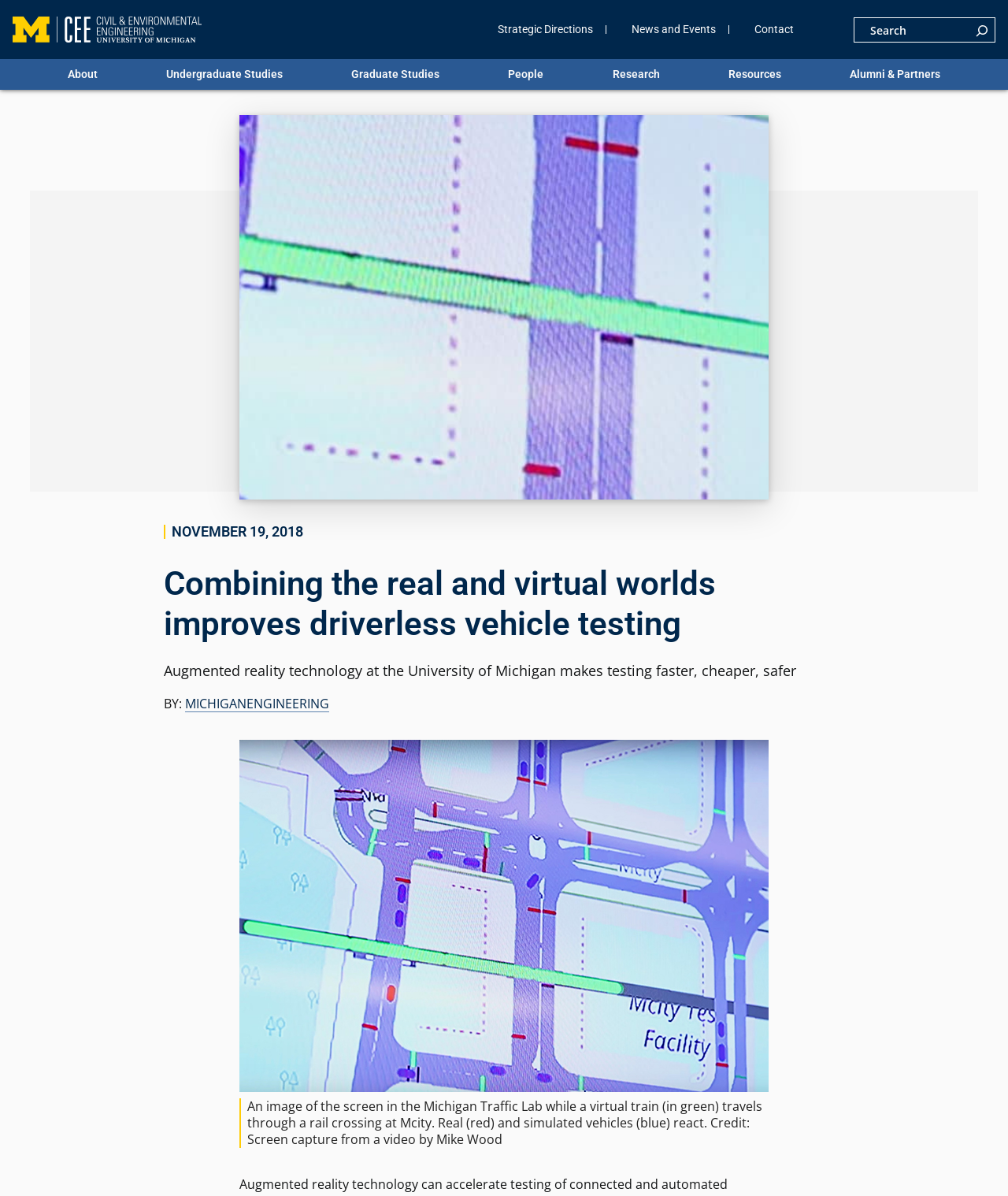Identify the bounding box coordinates of the HTML element based on this description: "title="Home • Meine Stockwerke"".

None